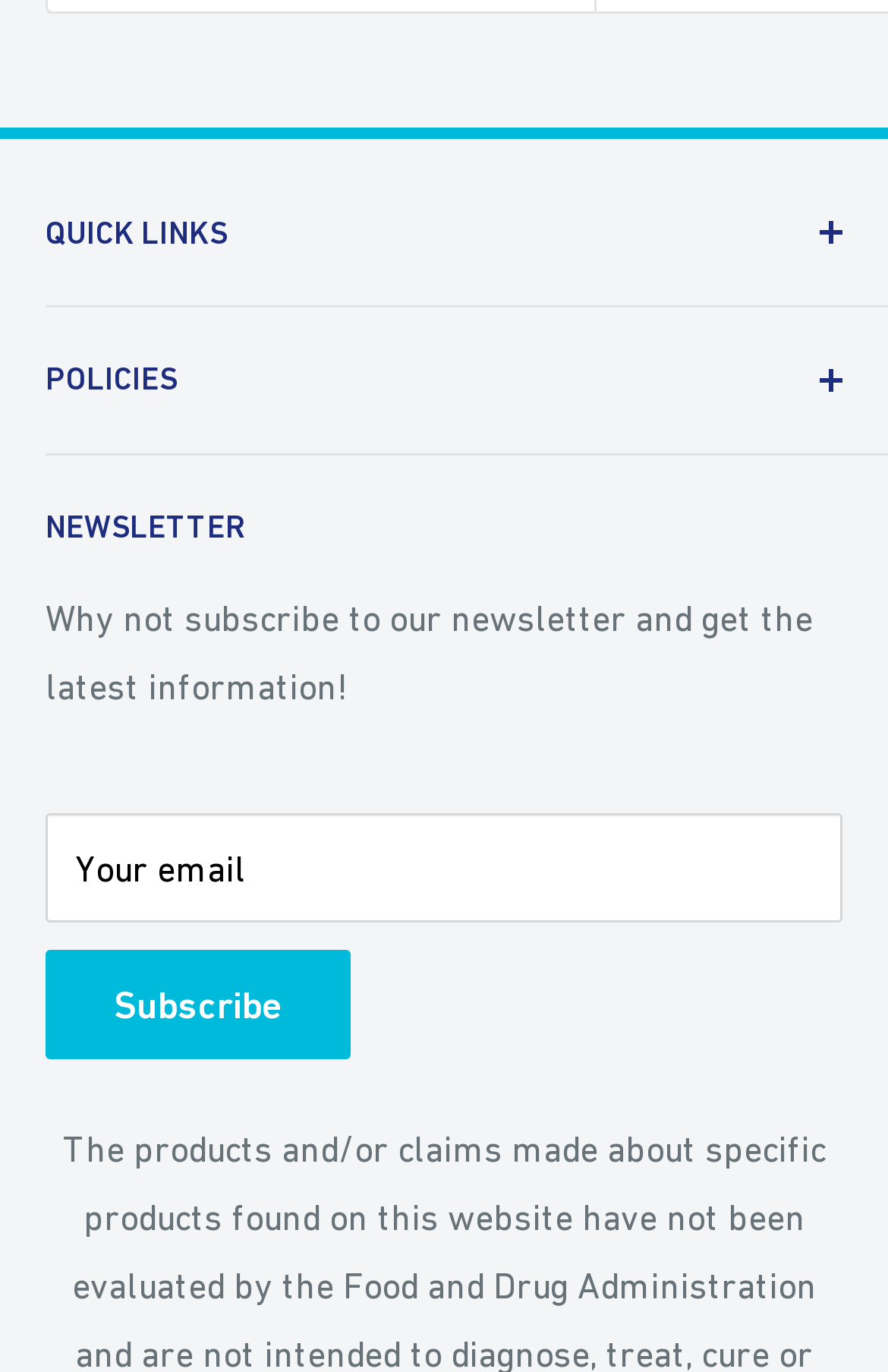How many links are under the 'POLICIES' button?
Kindly offer a detailed explanation using the data available in the image.

By expanding the 'POLICIES' button, I found three links: 'Sales Policy', 'Privacy policy', and 'Disclaimer'. These links are located below the button with bounding box coordinates of [0.051, 0.318, 0.897, 0.371], [0.051, 0.371, 0.897, 0.425], and [0.051, 0.425, 0.897, 0.479], respectively.